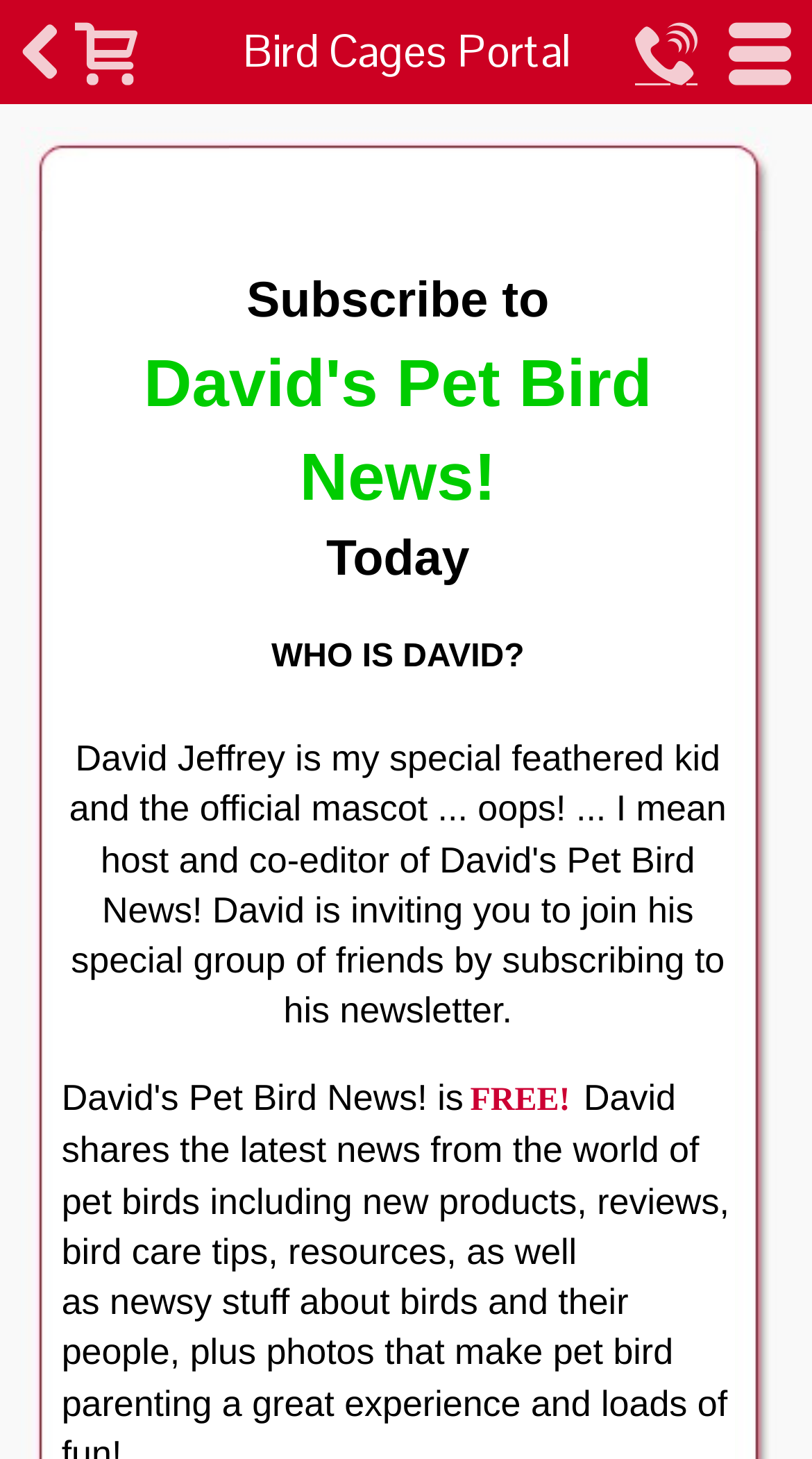Provide a comprehensive description of the webpage.

The webpage is a newsletter for pet bird lovers, specifically "DAVIDS PET BIRD NEWS". At the top left corner, there are three small icons represented by Unicode characters '\uf053', '\ue003', and '#' respectively. Next to these icons, the title "Bird Cages Portal" is displayed prominently. 

Below the title, there is a table with a single row and column, containing a small image at the top left corner. The table takes up most of the width of the page. 

Inside the table, there is another table with a single row and column, containing another small image at the top left corner. This inner table is slightly larger than the outer one. 

At the bottom of the page, there are two lines of text, "FREE!" followed by a non-breaking space character '\xa0'. These texts are positioned near the bottom center of the page.